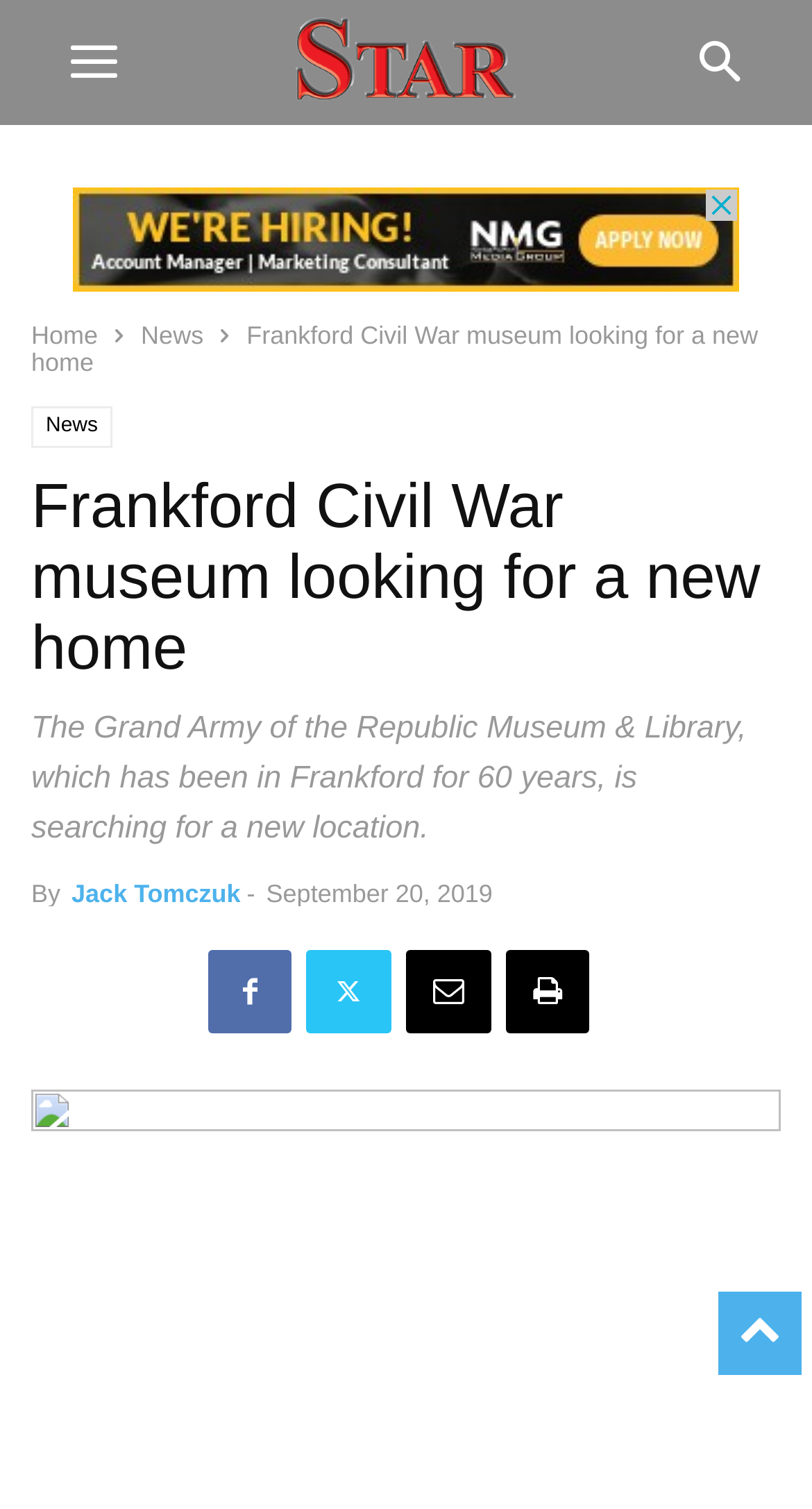Determine the bounding box coordinates of the region I should click to achieve the following instruction: "view article". Ensure the bounding box coordinates are four float numbers between 0 and 1, i.e., [left, top, right, bottom].

[0.038, 0.269, 0.139, 0.297]